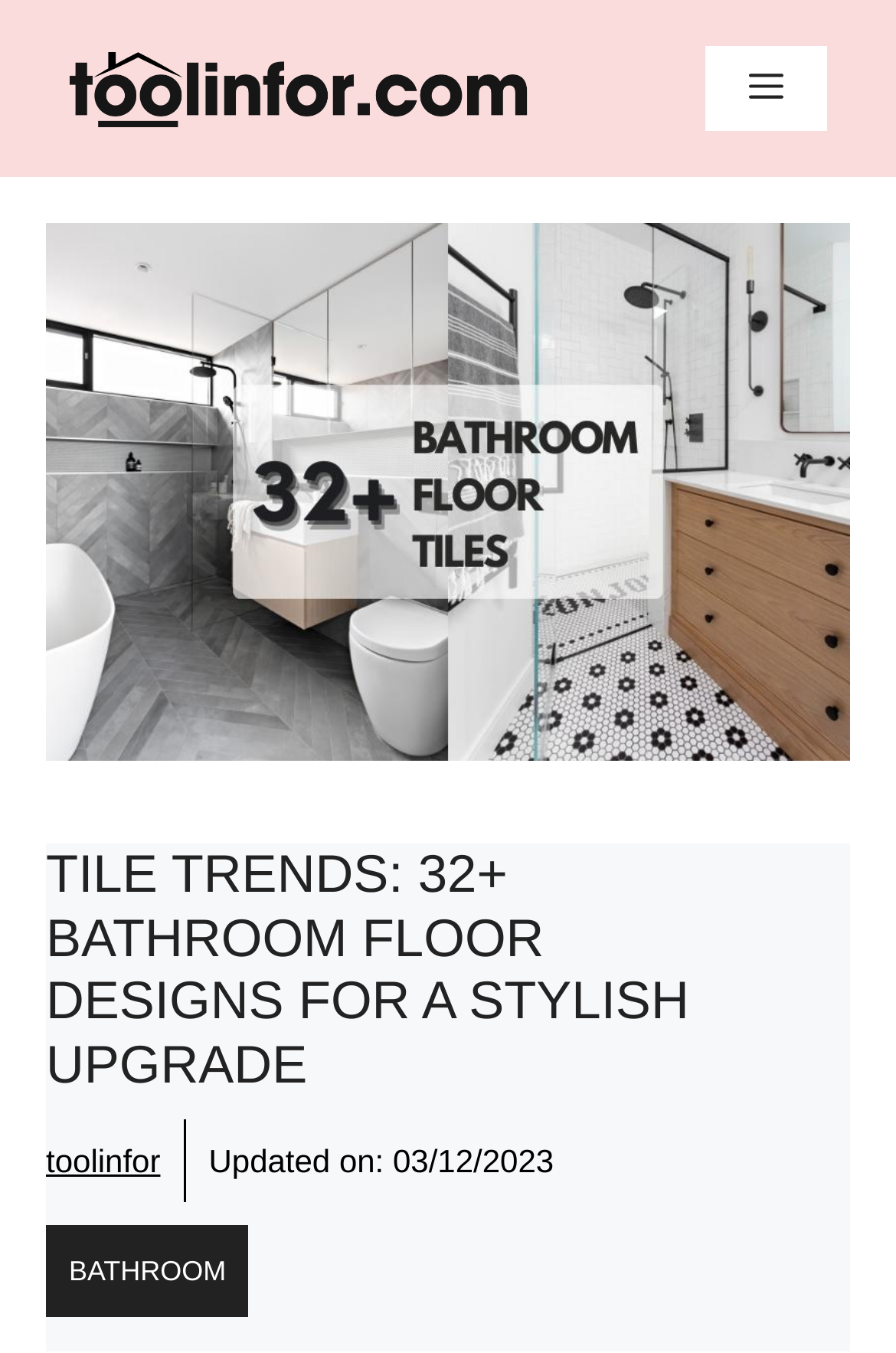Determine the heading of the webpage and extract its text content.

TILE TRENDS: 32+ BATHROOM FLOOR DESIGNS FOR A STYLISH UPGRADE